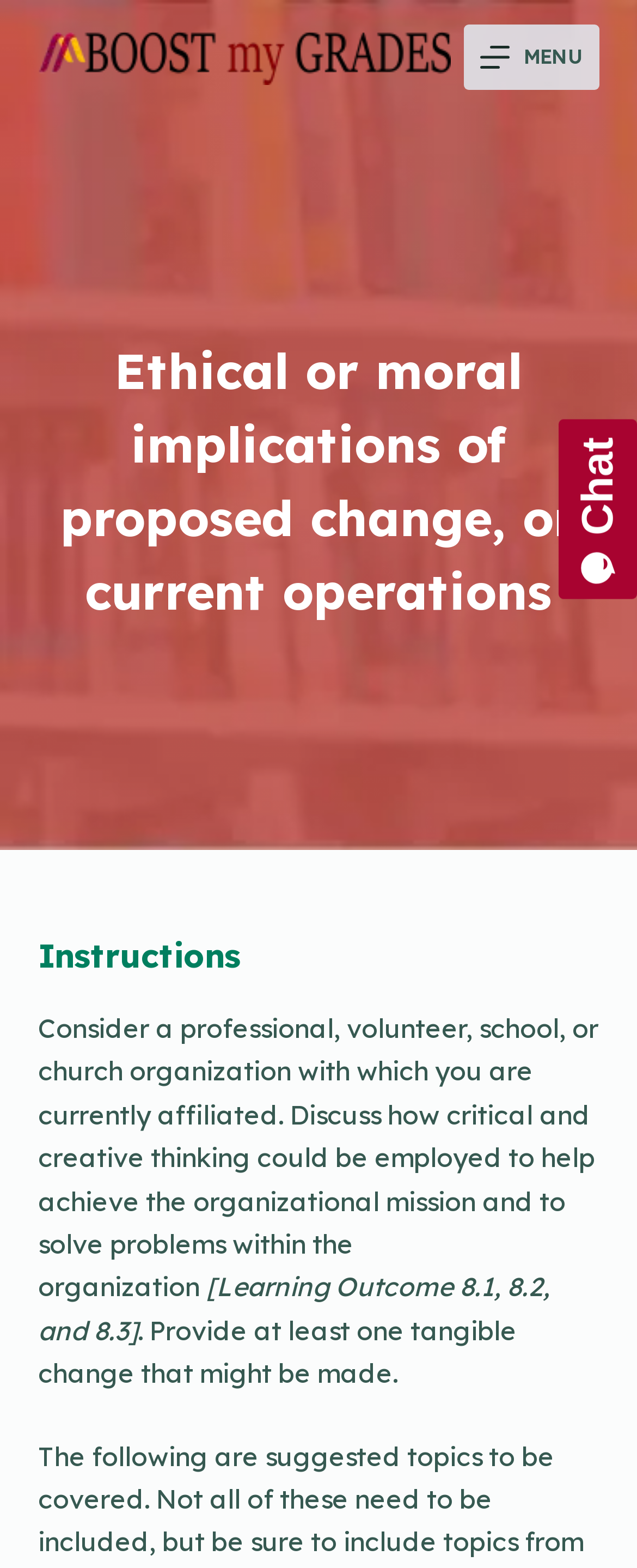Provide the bounding box coordinates of the HTML element described as: "Skip to content". The bounding box coordinates should be four float numbers between 0 and 1, i.e., [left, top, right, bottom].

[0.0, 0.0, 0.103, 0.021]